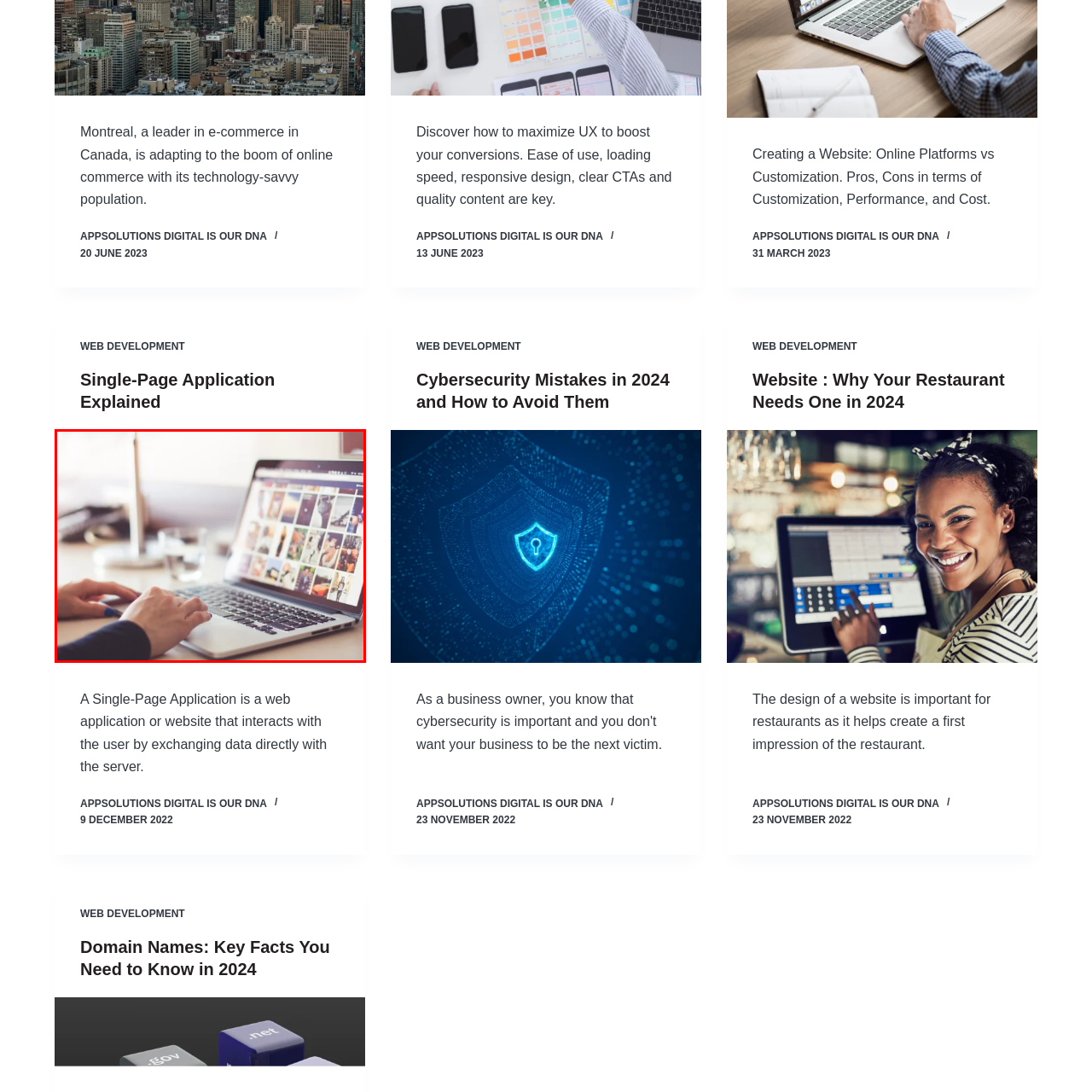Generate a detailed description of the image highlighted within the red border.

The image showcases a person interacting with a laptop on a desk, immersed in the online world. The screen displays a vibrant array of thumbnails, likely showcasing a collection of images or a gallery, reflecting the power of digital content creation and consumption. In the background, a glass of water sits on the desk, hinting at a workspace designed for productivity. This scene exemplifies the contemporary landscape of web interaction, emphasizing the accessibility and versatility of digital tools that make it easier for users to engage with multimedia experiences. The context relates to the topic of "Single-Page Applications," which are designed to provide a seamless user experience by facilitating smooth interactions without the need for constant page reloads.